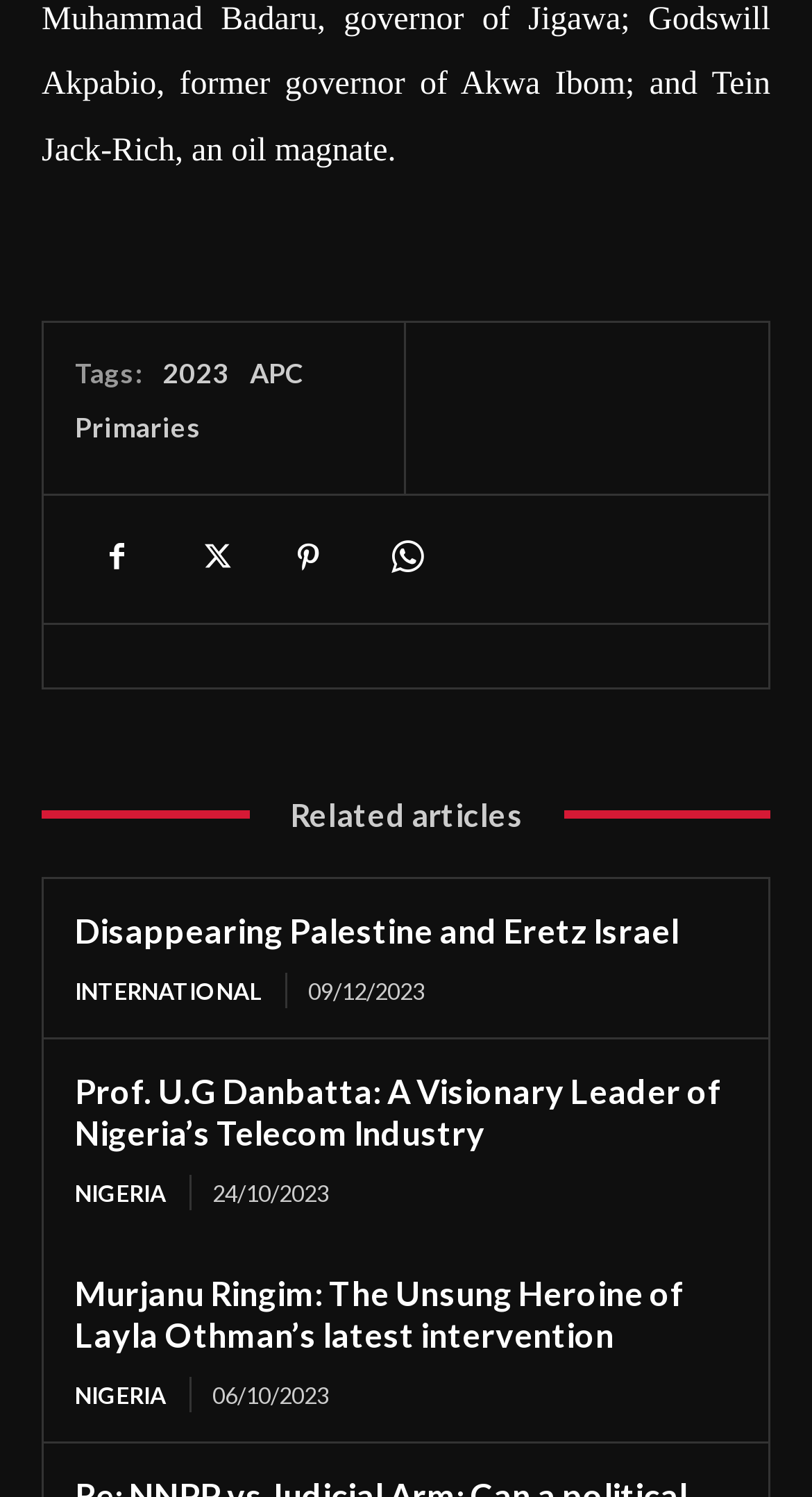Can you specify the bounding box coordinates of the area that needs to be clicked to fulfill the following instruction: "Click on the 2023 tag"?

[0.2, 0.238, 0.282, 0.26]